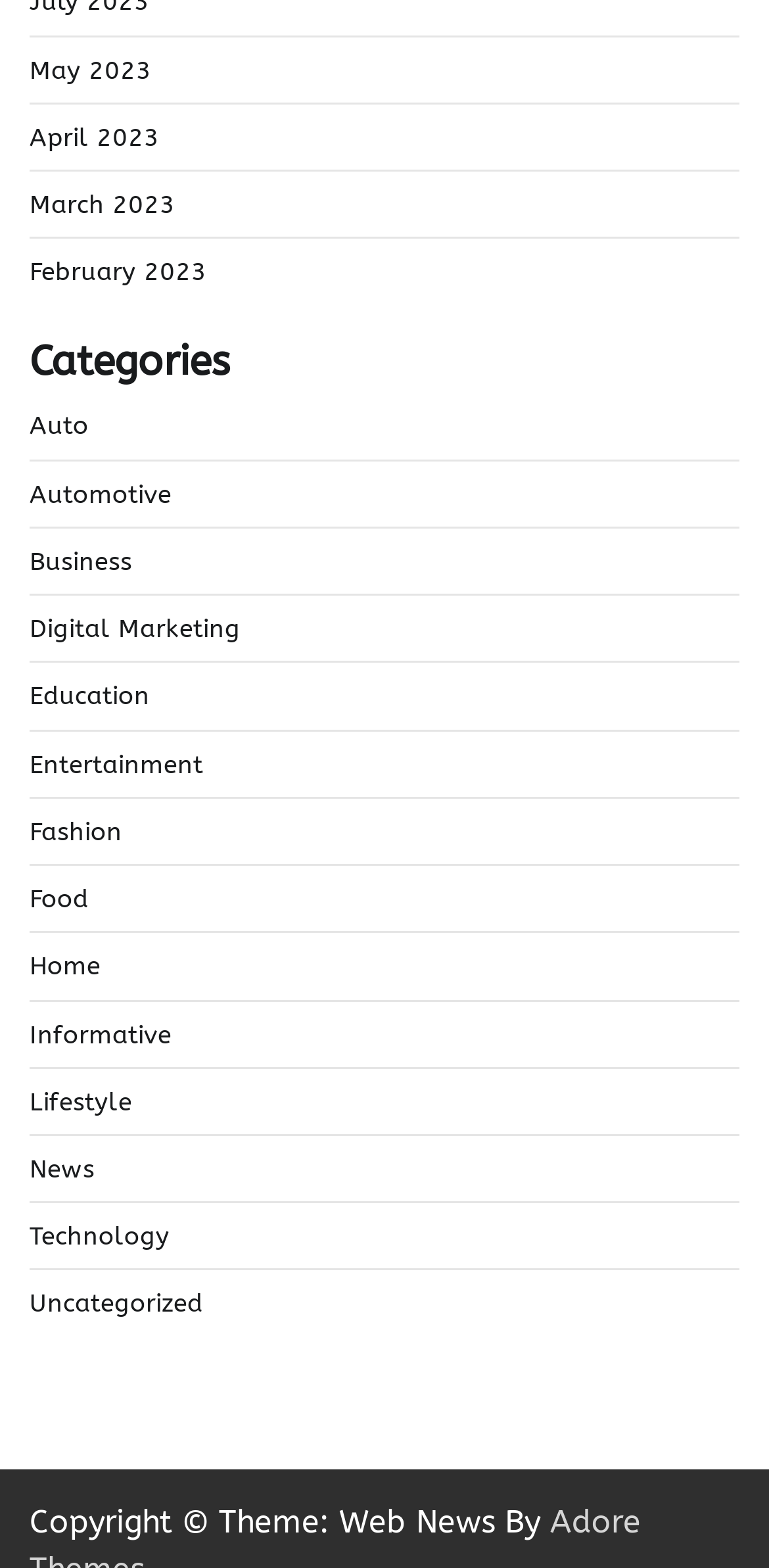Identify the bounding box for the UI element described as: "March 2023". The coordinates should be four float numbers between 0 and 1, i.e., [left, top, right, bottom].

[0.038, 0.121, 0.228, 0.14]